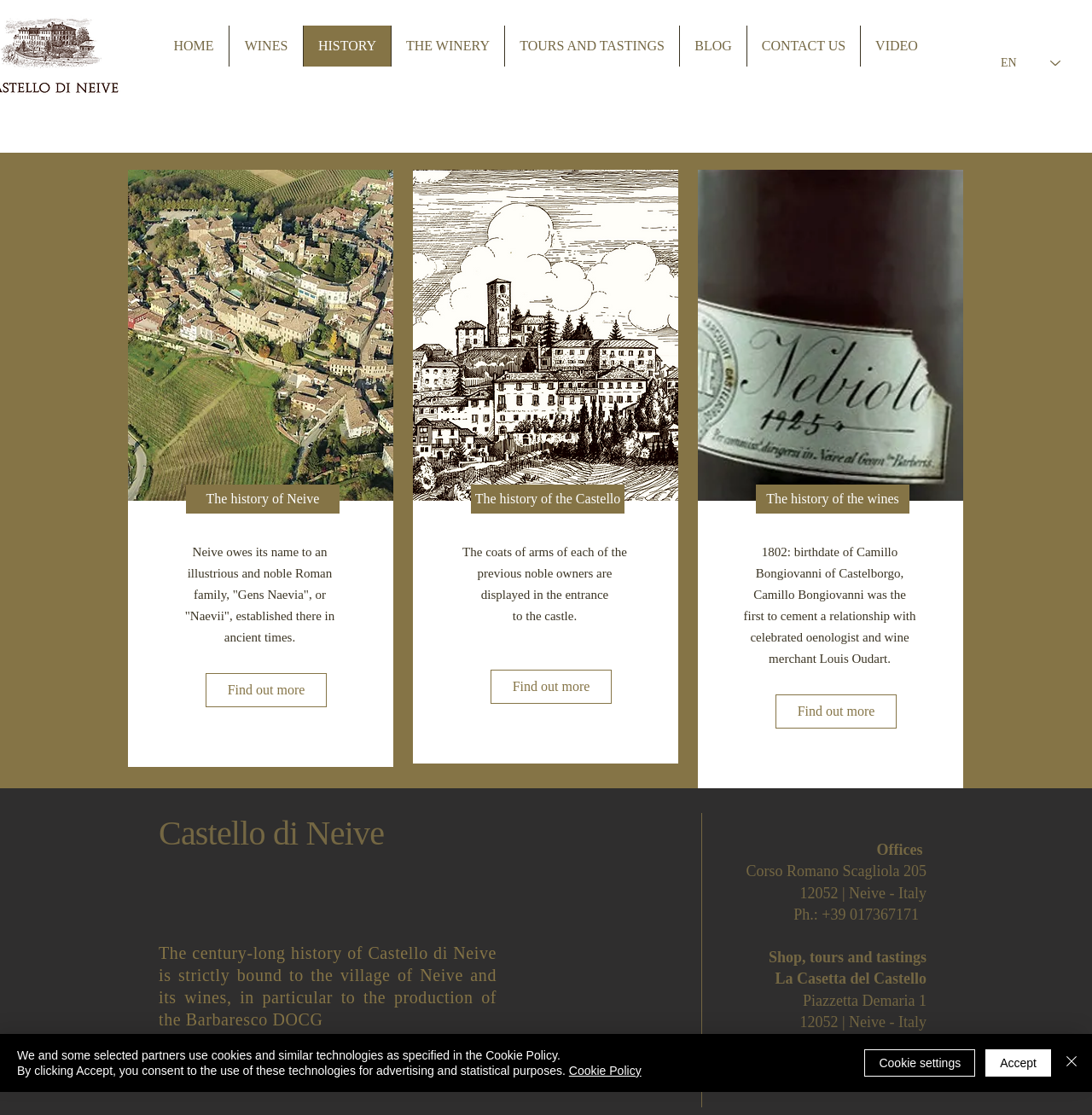Please answer the following question using a single word or phrase: What is the name of the wine mentioned on the webpage?

Barbaresco